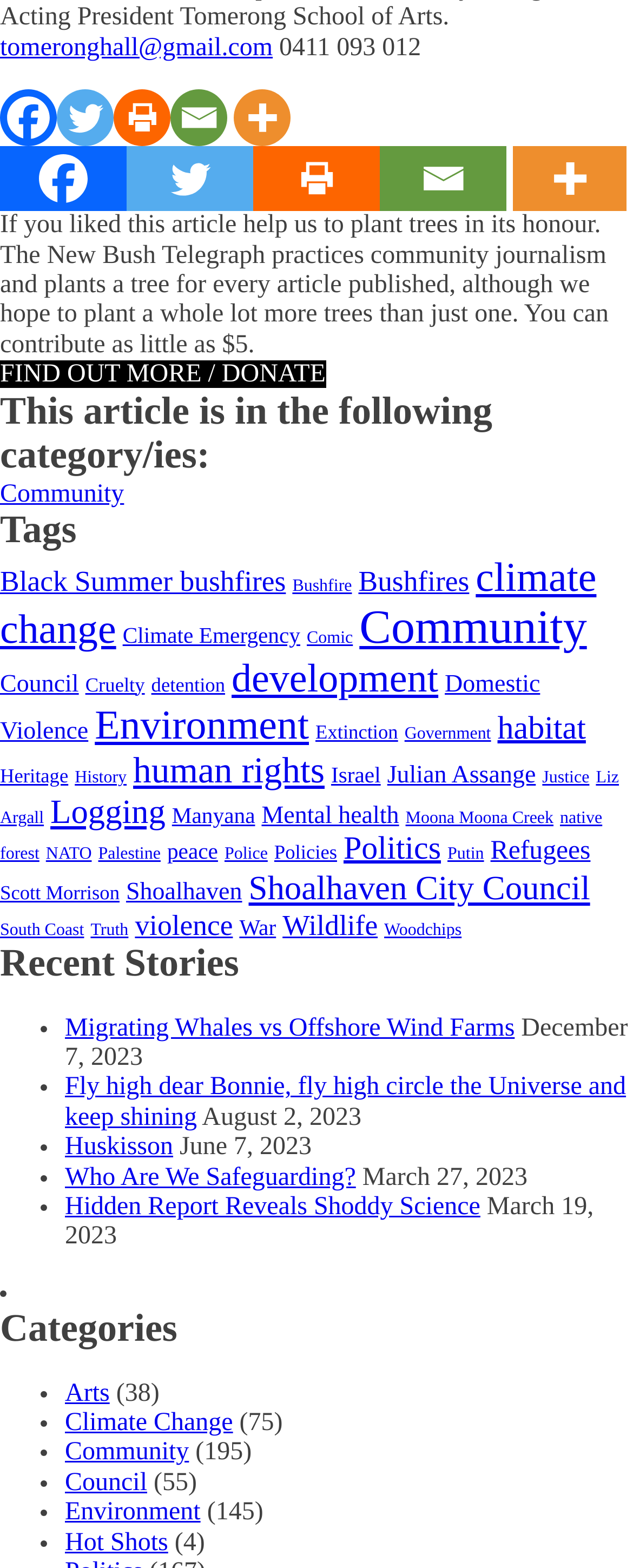What is the category of the article with the most items?
Please provide a single word or phrase as the answer based on the screenshot.

Community